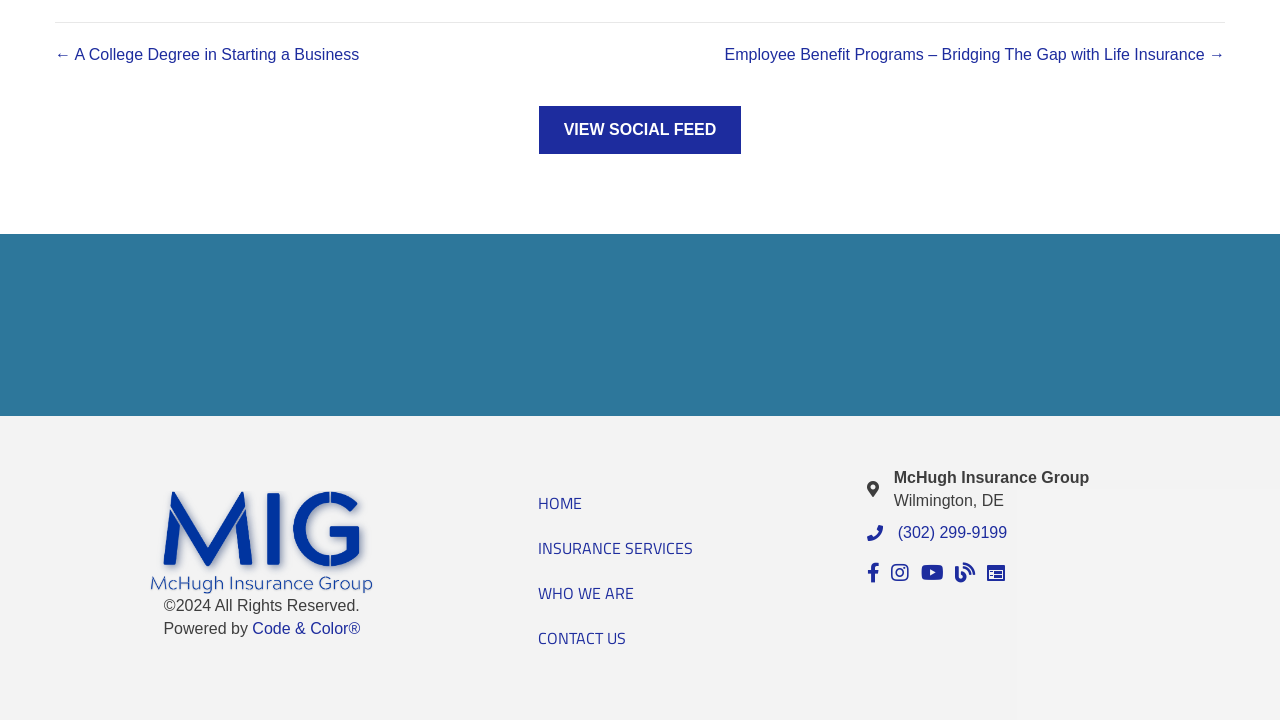How many navigation menus are there?
Based on the screenshot, respond with a single word or phrase.

2